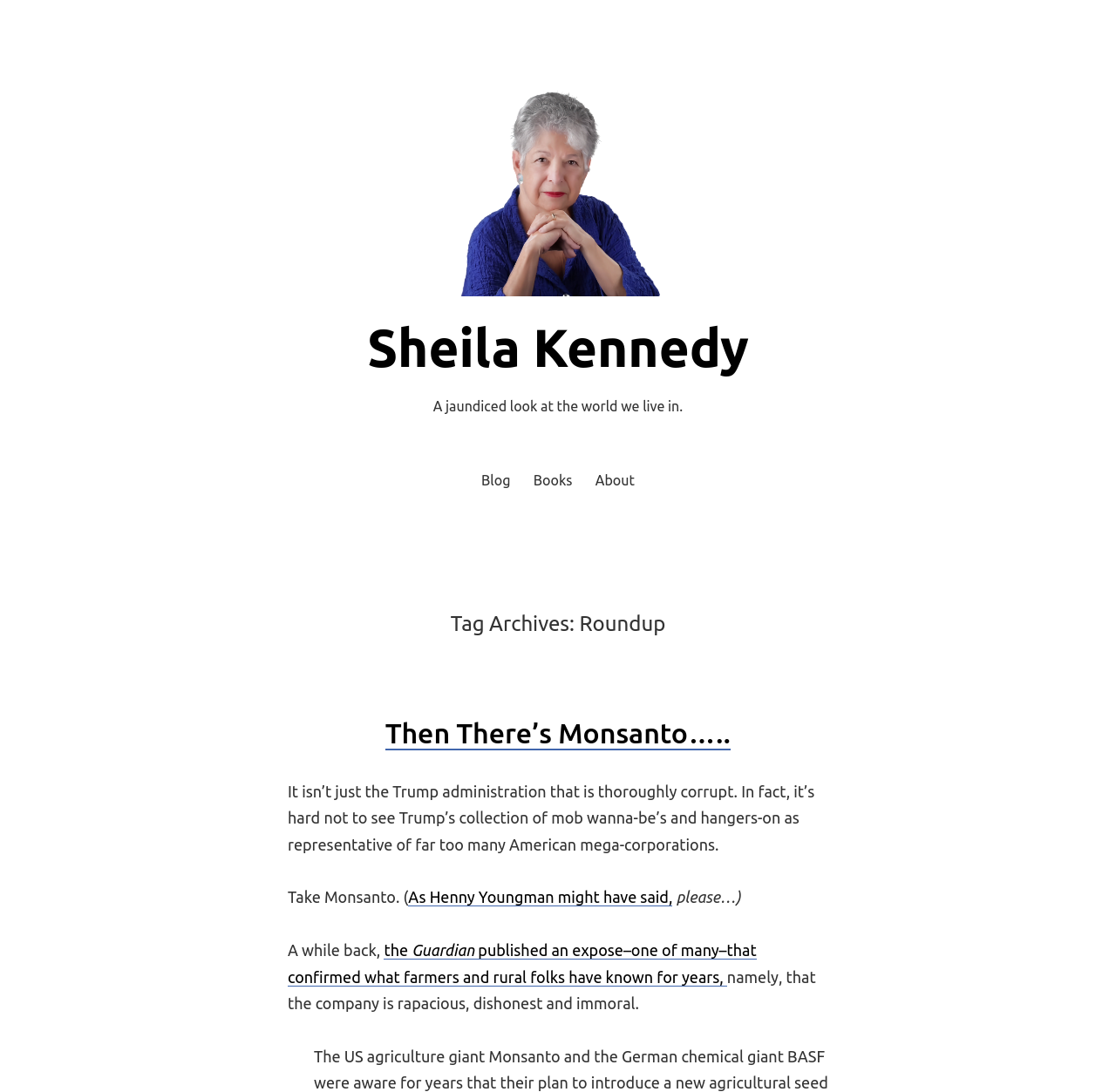Extract the bounding box coordinates for the described element: "Books". The coordinates should be represented as four float numbers between 0 and 1: [left, top, right, bottom].

[0.478, 0.43, 0.513, 0.452]